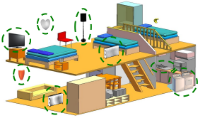Generate a detailed explanation of the scene depicted in the image.

The image depicts a schematic layout of a multi-level indoor space, showcasing various rooms and their furnishings. On the upper level, there are two beds with blue bedding, a dresser, and a staircase leading to the lower level. Adjacent to the beds, a red chair and a TV are visible, suggesting a cozy living area. The lower level features a sizable storage area with boxes, additional furniture like a wooden table, and another bed. Green dotted lines surround several items, potentially indicating areas of interaction or connection, illustrating a focus on indoor localization and energy management solutions in modern smart living environments. This design emphasizes the importance of user context and efficient space utilization within the realm of pervasive applications and smart technologies.